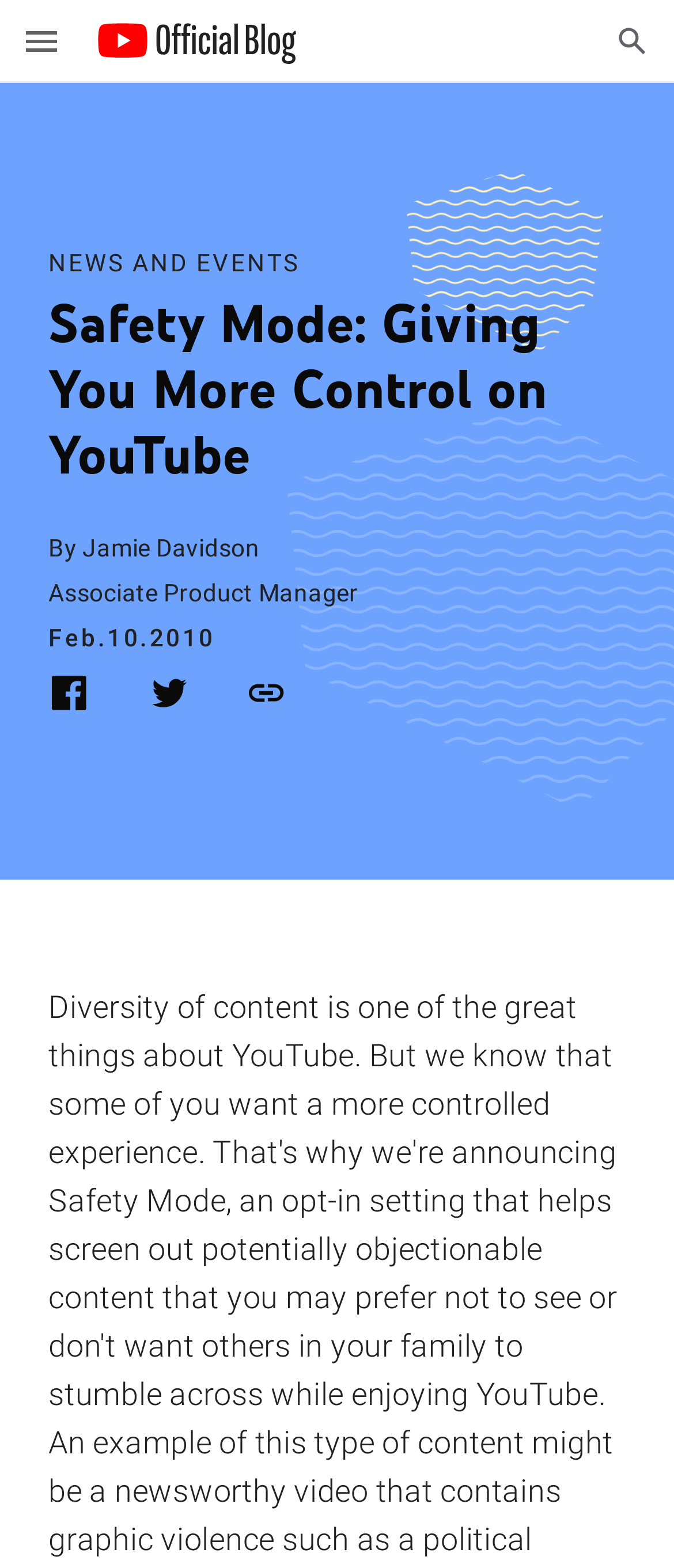Kindly provide the bounding box coordinates of the section you need to click on to fulfill the given instruction: "Share on Facebook".

[0.072, 0.441, 0.133, 0.458]